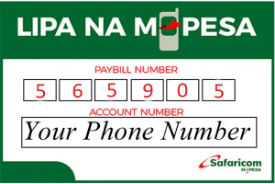What is the Paybill number?
Based on the image, answer the question with as much detail as possible.

The Paybill number is clearly marked in red, providing a straightforward method for making payments, which is '565905'.